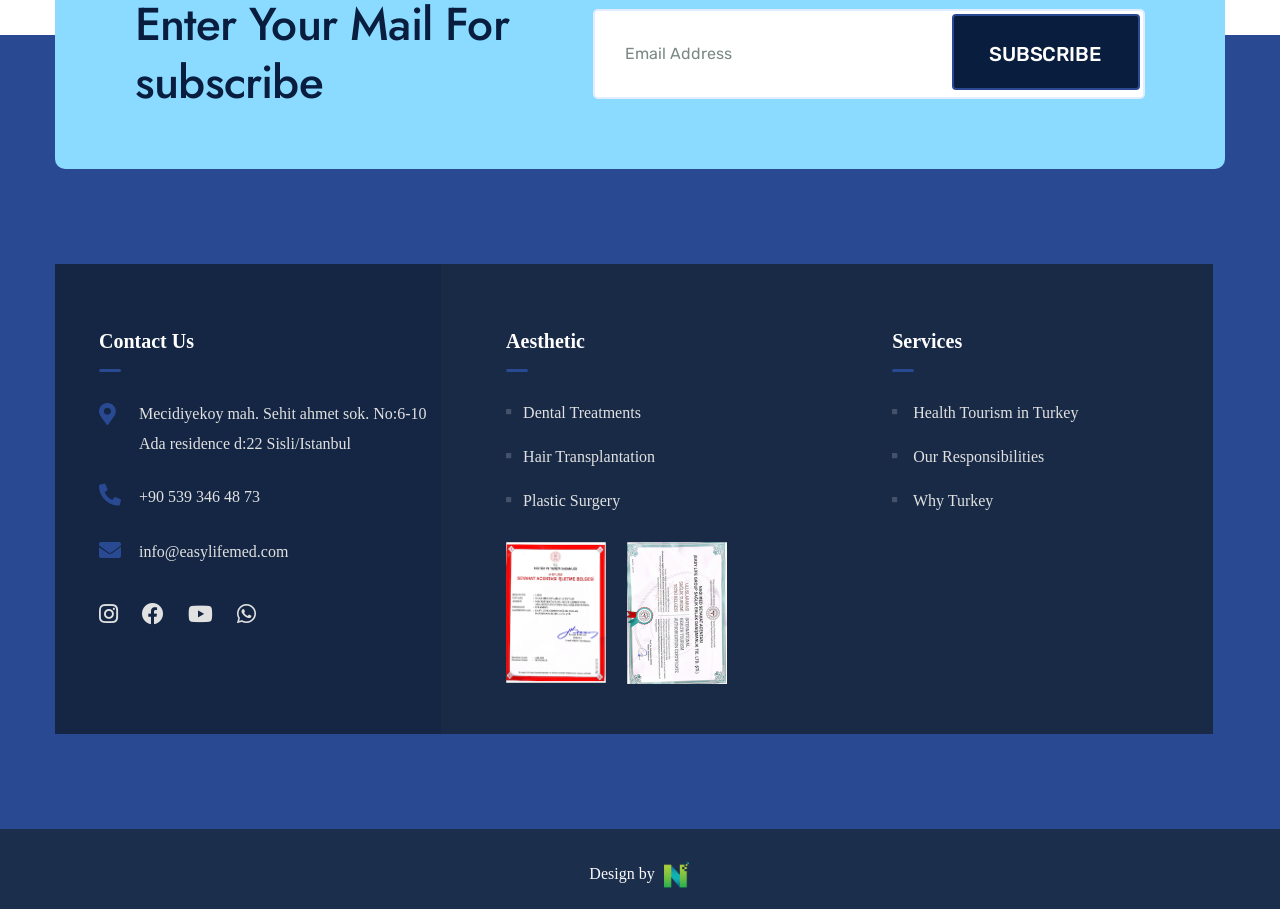From the image, can you give a detailed response to the question below:
What is the phone number?

I found the phone number by examining the links on the webpage, specifically the one with the text '+90 539 346 48 73'.